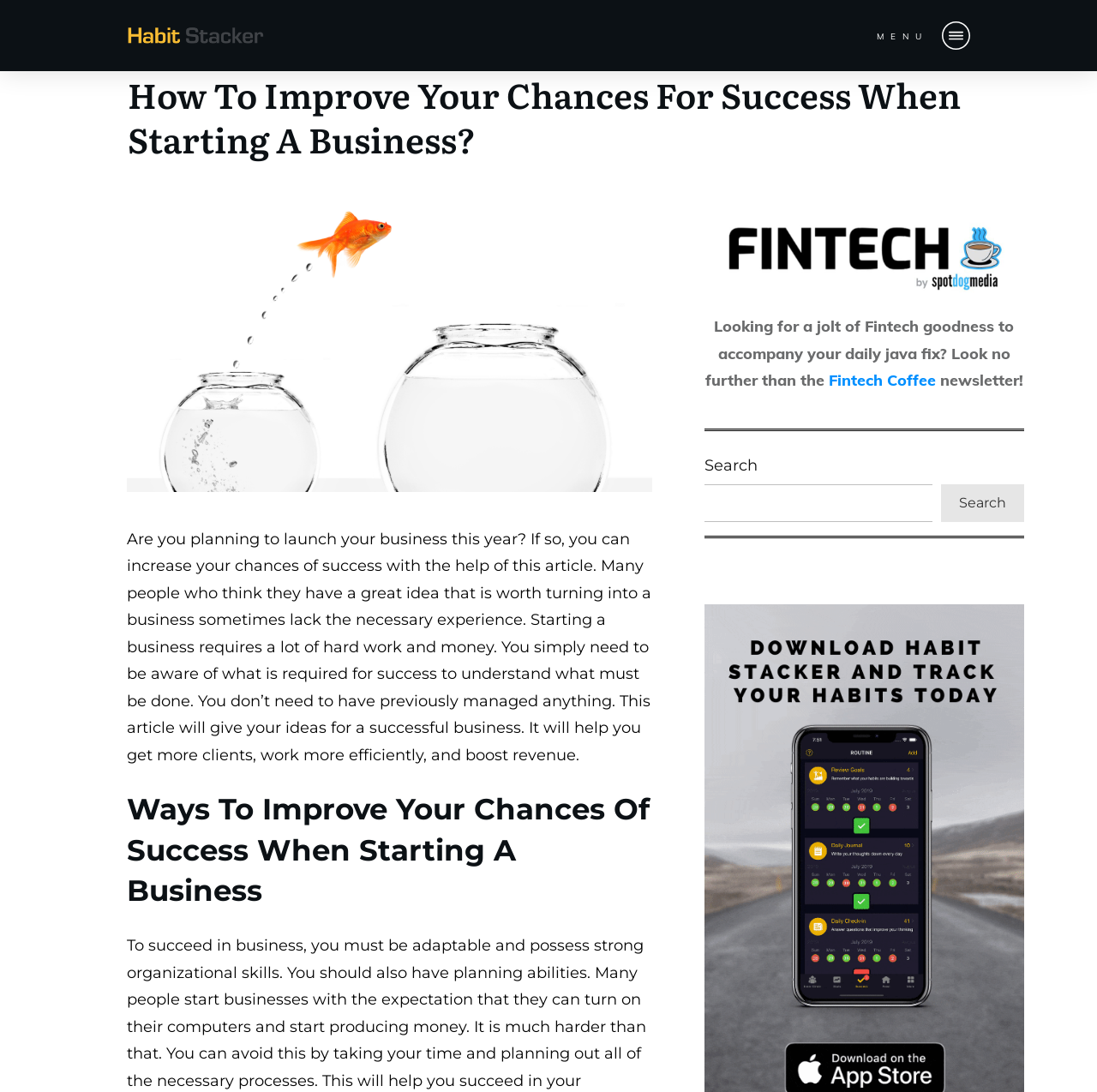Please provide a one-word or short phrase answer to the question:
What is the name of the newsletter mentioned?

Fintech Coffee